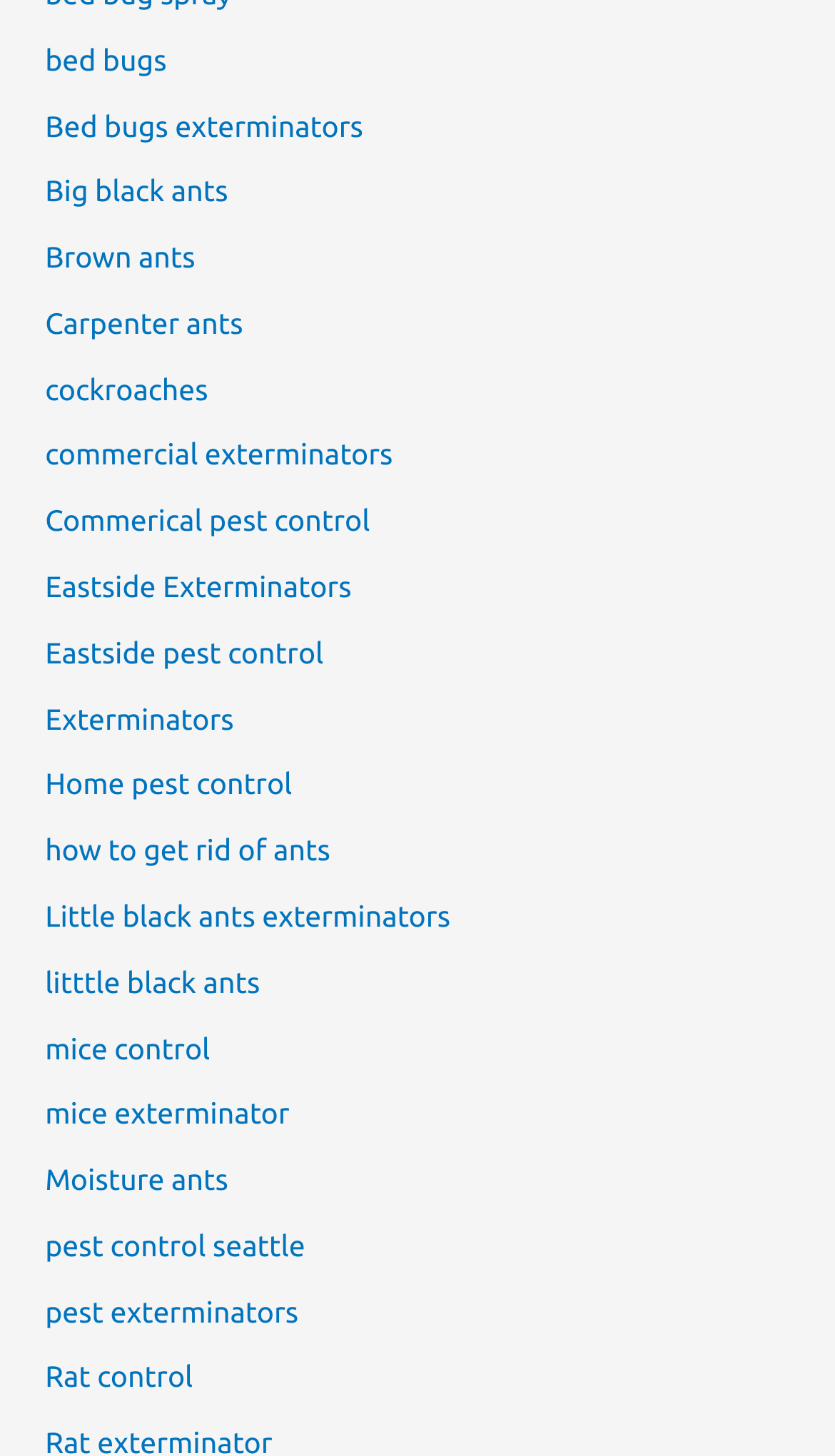Answer the question using only a single word or phrase: 
What is the main topic of this webpage?

Pest control